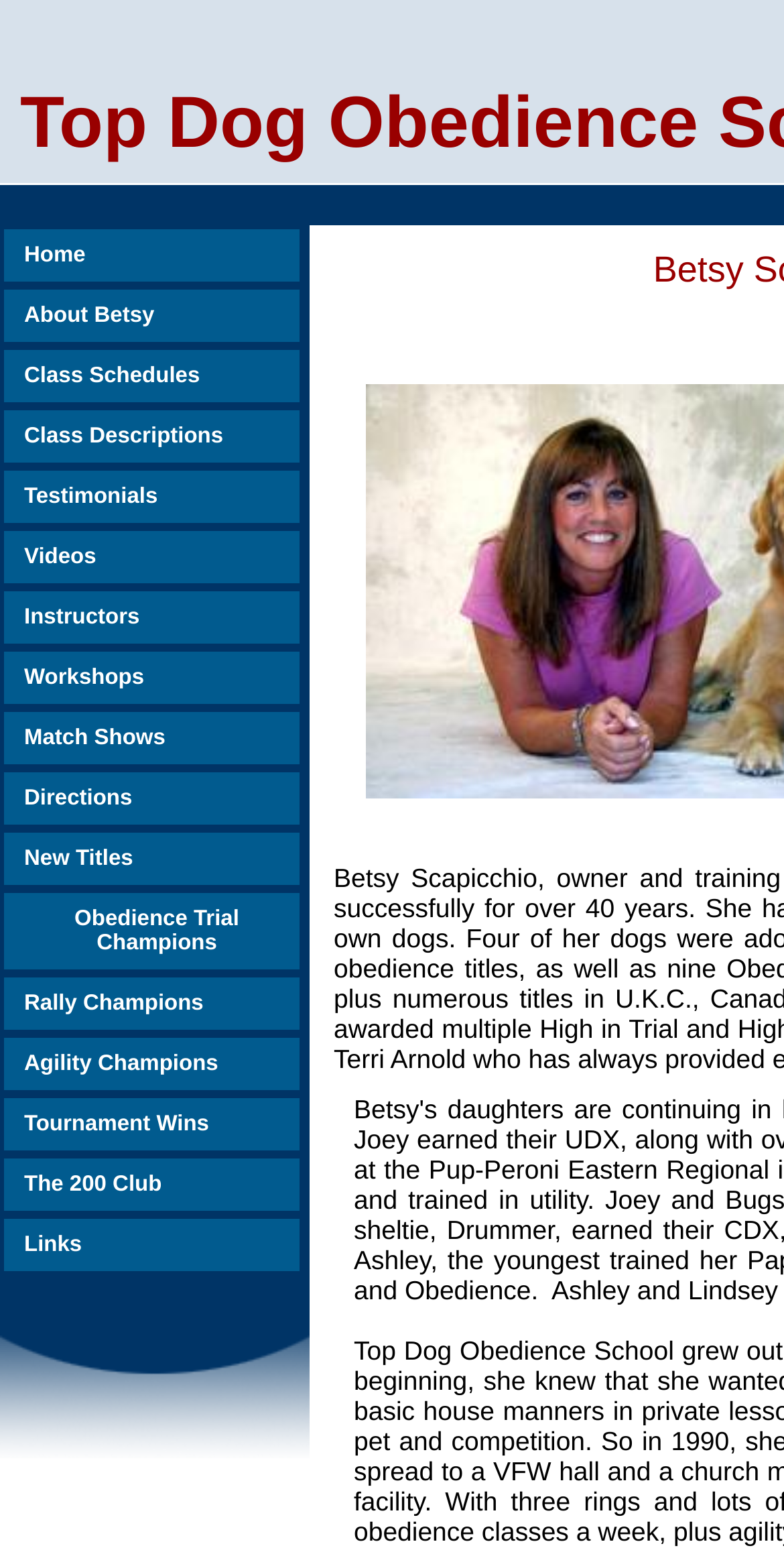Generate a comprehensive description of the webpage content.

The webpage is for Top Dog Obedience School, and it has a navigation menu at the top with 14 links: Home, About Betsy, Class Schedules, Class Descriptions, Testimonials, Videos, Instructors, Workshops, Match Shows, Directions, New Titles, Obedience Trial Champions, Rally Champions, Agility Champions, Tournament Wins, and The 200 Club. Each link has a corresponding heading element with the same text.

The links are arranged horizontally, with the Home link at the top left and the Links at the top right. The links are evenly spaced, with the top edge of each link aligned with the top edge of the navigation menu.

Below the navigation menu, there is a small amount of whitespace, and then a single static text element with a non-breaking space character. This element is located near the bottom of the page, slightly to the right of center.